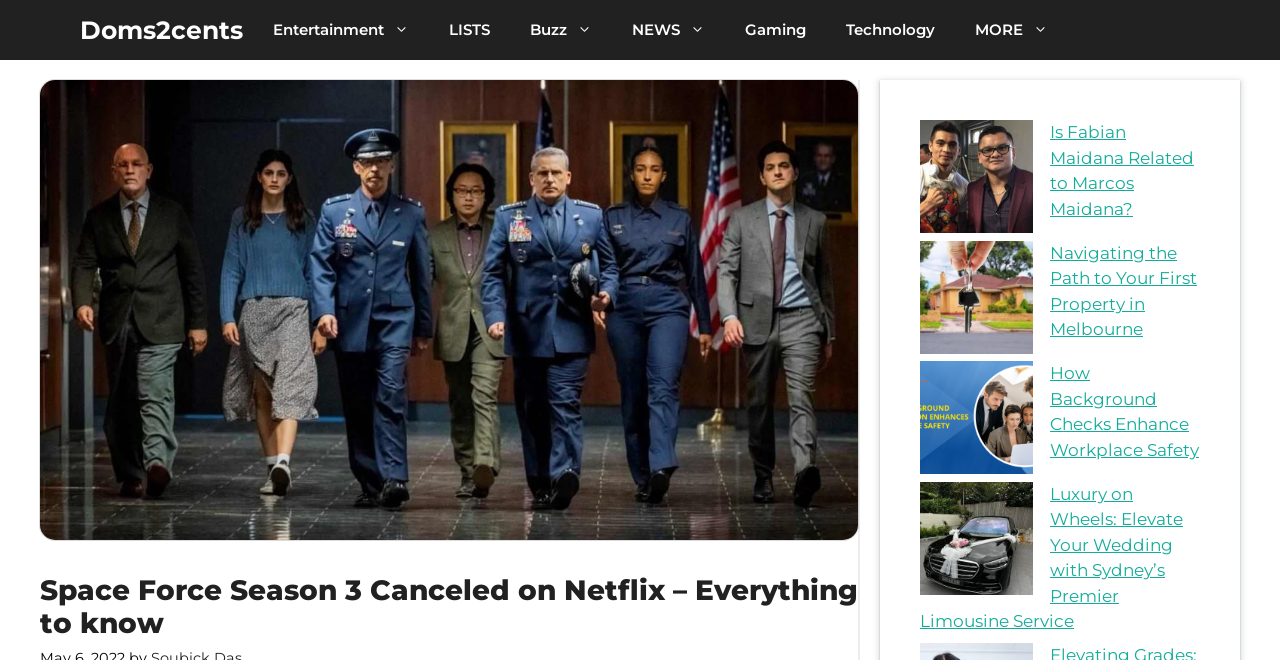Respond to the following question with a brief word or phrase:
How many links are in the primary navigation?

8